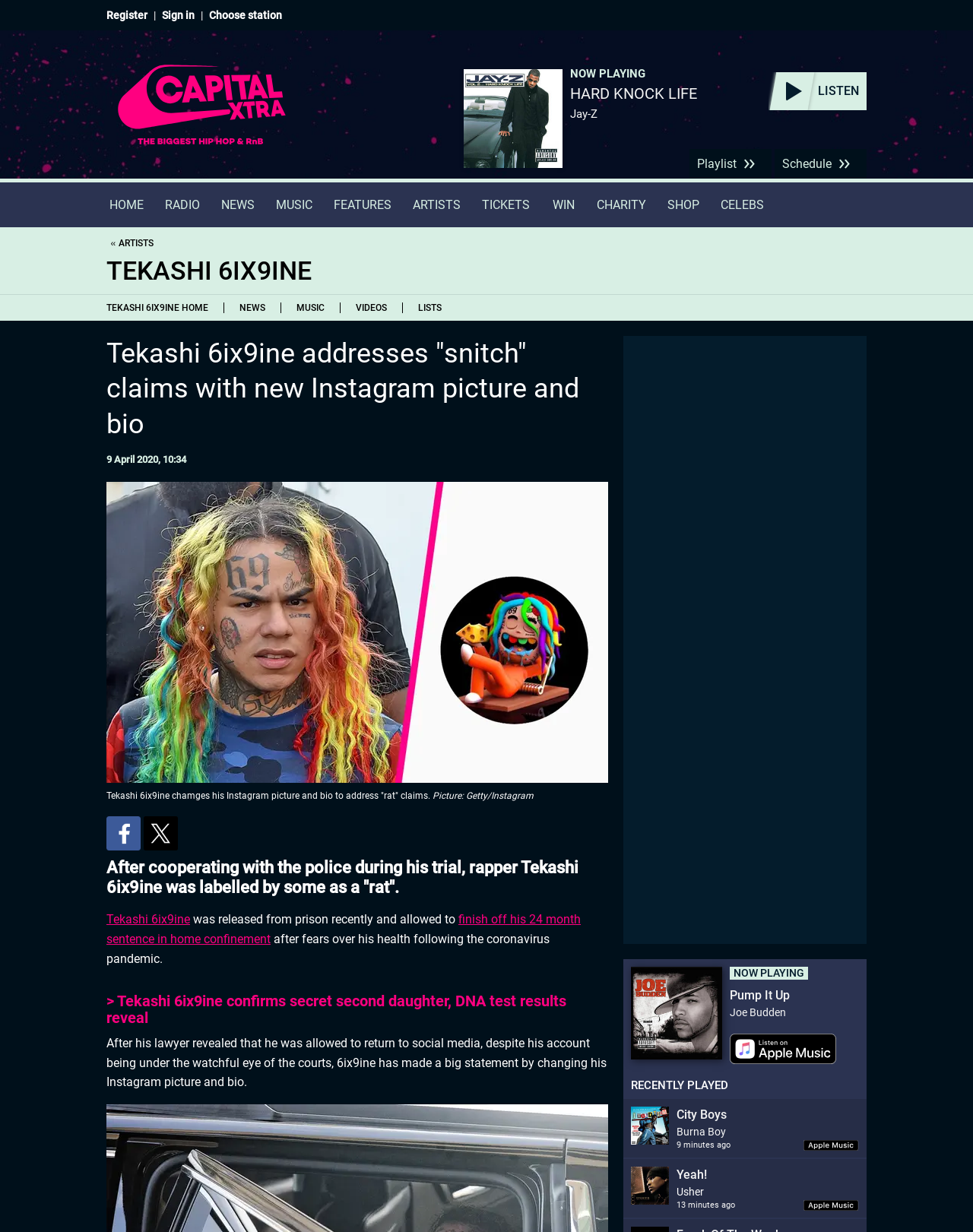Please provide the bounding box coordinates for the element that needs to be clicked to perform the following instruction: "Sign in". The coordinates should be given as four float numbers between 0 and 1, i.e., [left, top, right, bottom].

[0.166, 0.007, 0.2, 0.017]